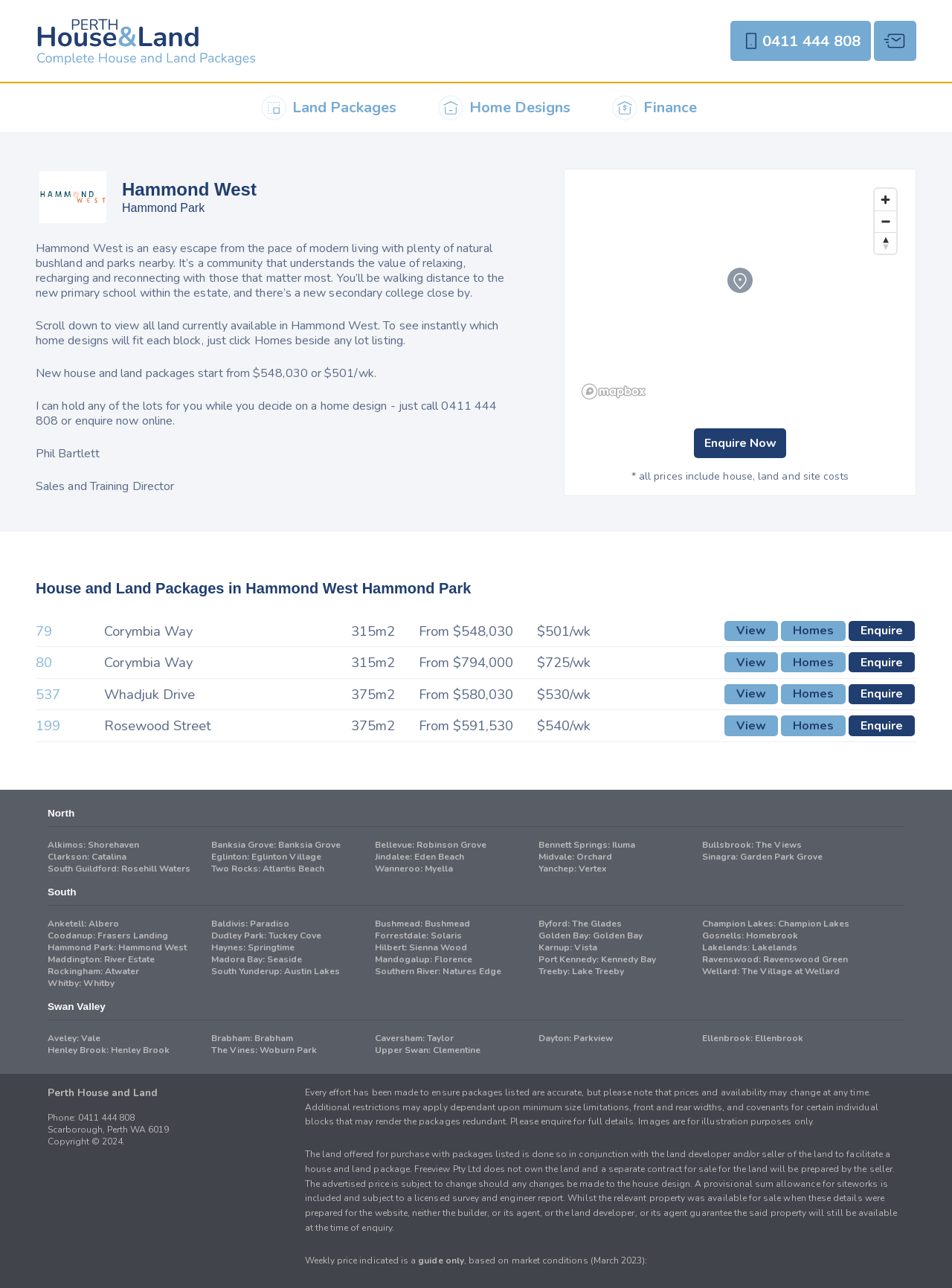Provide the bounding box coordinates of the HTML element this sentence describes: "Enquire".

[0.891, 0.556, 0.961, 0.571]